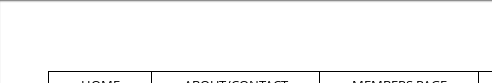Explain the image with as much detail as possible.

The image titled "deeper-truth-wordmark_edited.png" is prominently featured at the top of the page dedicated to "The Catholic Defender: Saint Cyril of Alexandria." This graphic likely serves as the website's logo or branding element, visually representing the site's focus on topics related to the Catholic faith and the historical figure of Saint Cyril. Its placement suggests it is integral to the site's identity, setting the tone for the content that follows. The design of the wordmark may incorporate religious or traditional elements, resonating with the themes explored on the page, such as the life and contributions of Saint Cyril, who was a prominent bishop and Doctor of the Church.